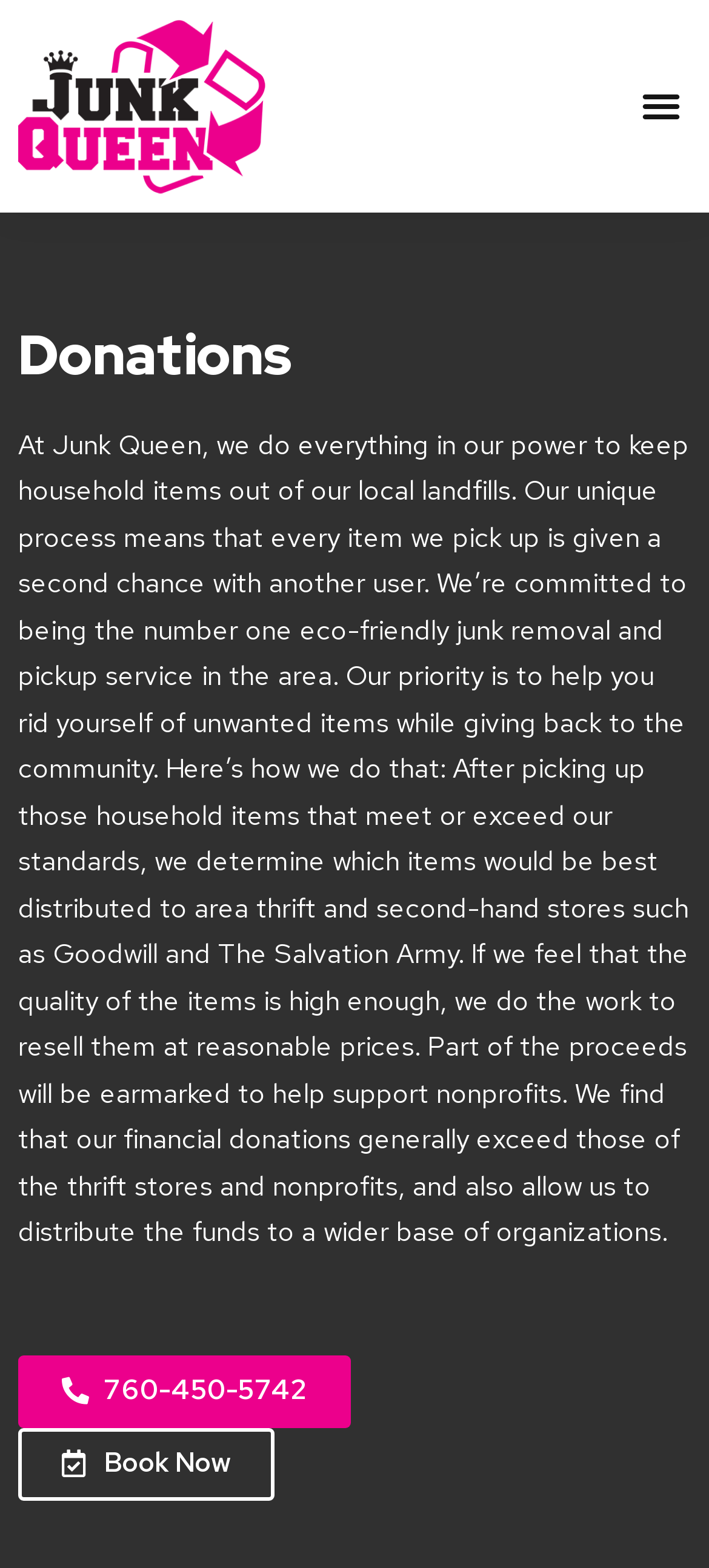Answer this question using a single word or a brief phrase:
What organizations does the company support?

Goodwill and The Salvation Army